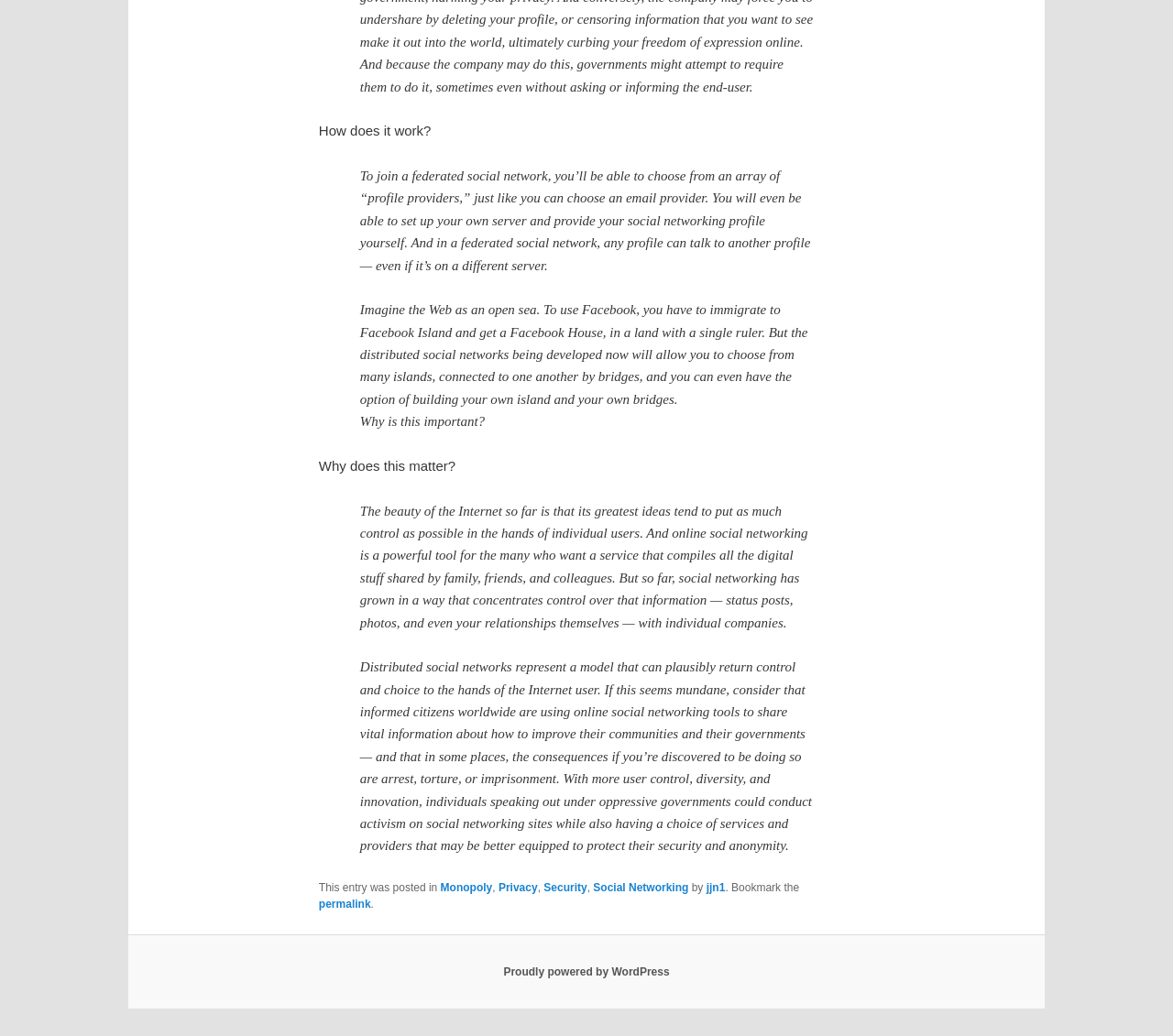Bounding box coordinates are to be given in the format (top-left x, top-left y, bottom-right x, bottom-right y). All values must be floating point numbers between 0 and 1. Provide the bounding box coordinate for the UI element described as: Security

[0.464, 0.851, 0.501, 0.863]